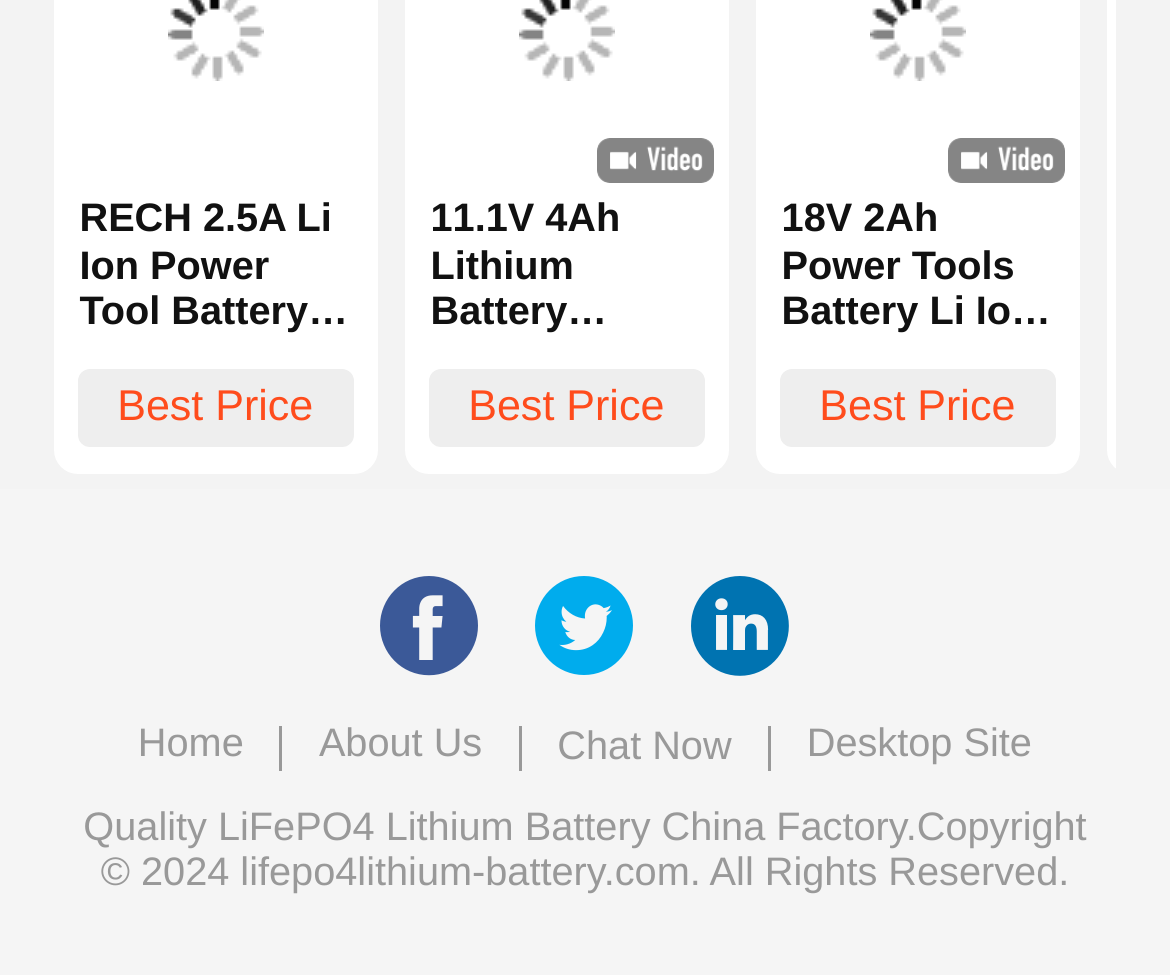Locate the bounding box coordinates of the element that should be clicked to execute the following instruction: "Explore LiFePO4 Lithium Battery".

[0.186, 0.826, 0.556, 0.872]